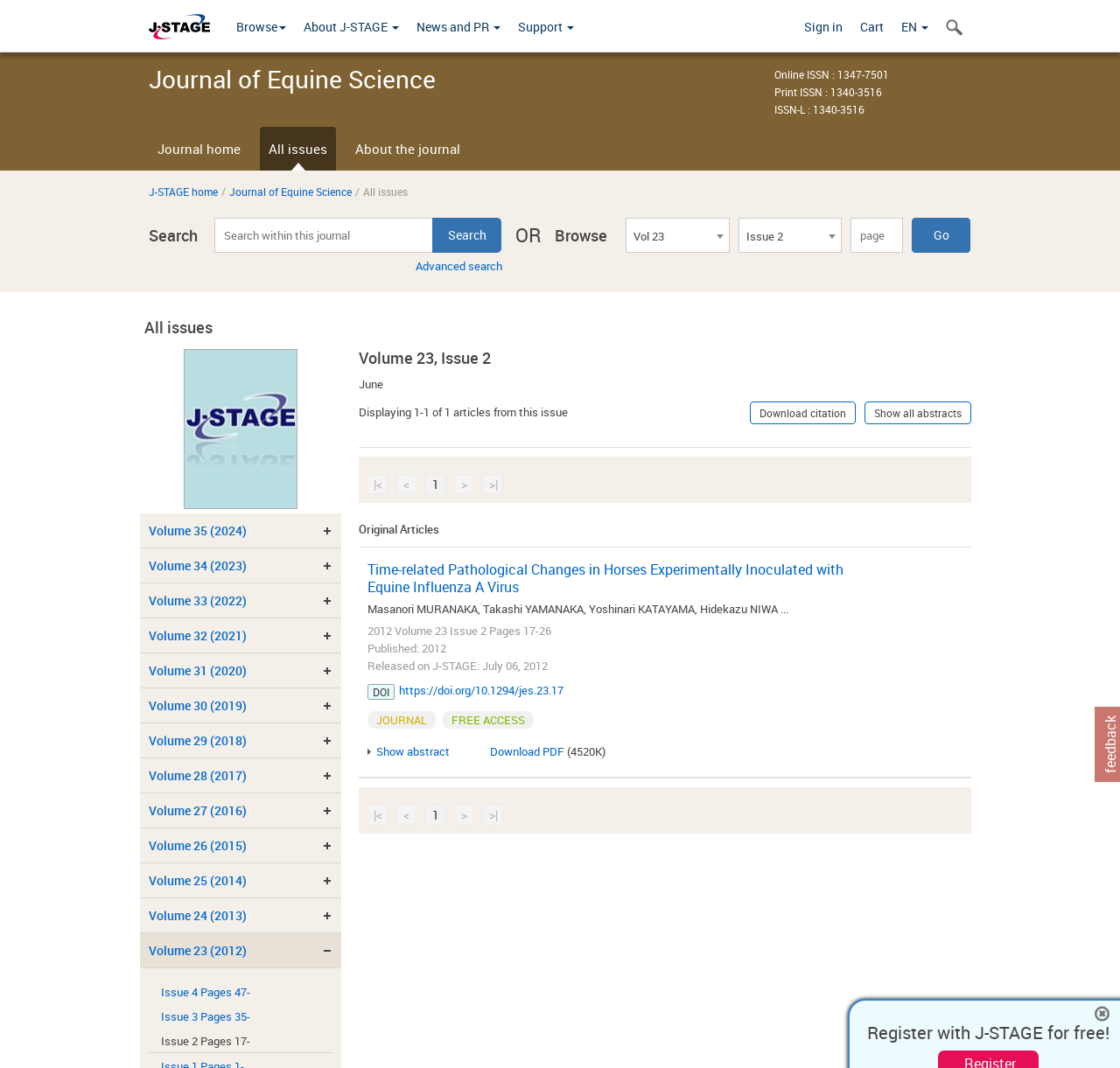Review the image closely and give a comprehensive answer to the question: What is the title of the first article?

The title of the first article can be found in the list of articles, where it is written in a larger font size. It is the title of the article written by Masanori MURANAKA, Takashi YAMANAKA, Yoshinari KATAYAMA, Hidekazu NIWA, Kazuomi OKU, Tomio MATSUMURA, Toshifumi OYAMADA.